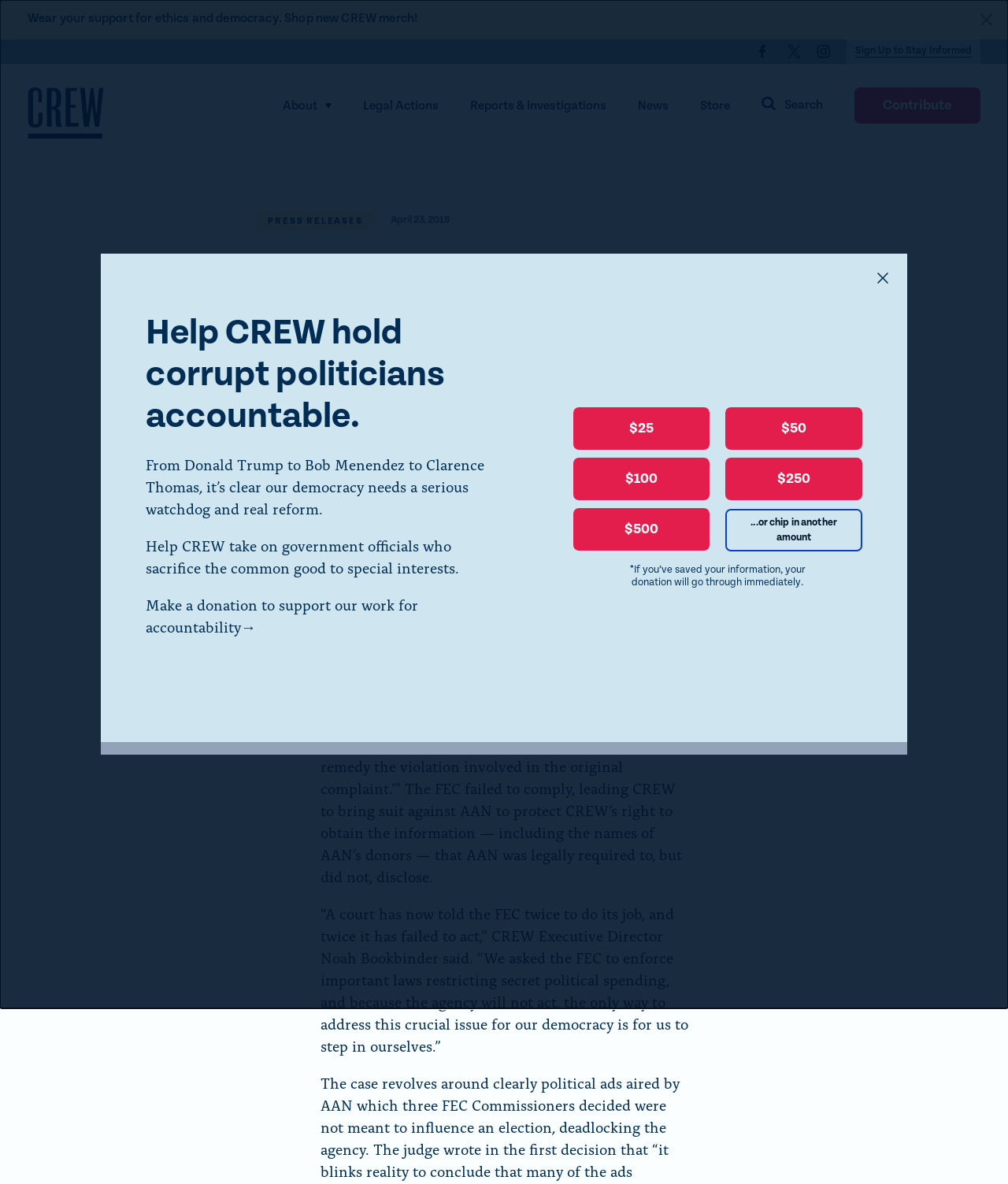Determine the bounding box coordinates of the region that needs to be clicked to achieve the task: "Visit the CREW store".

[0.0, 0.0, 1.0, 0.033]